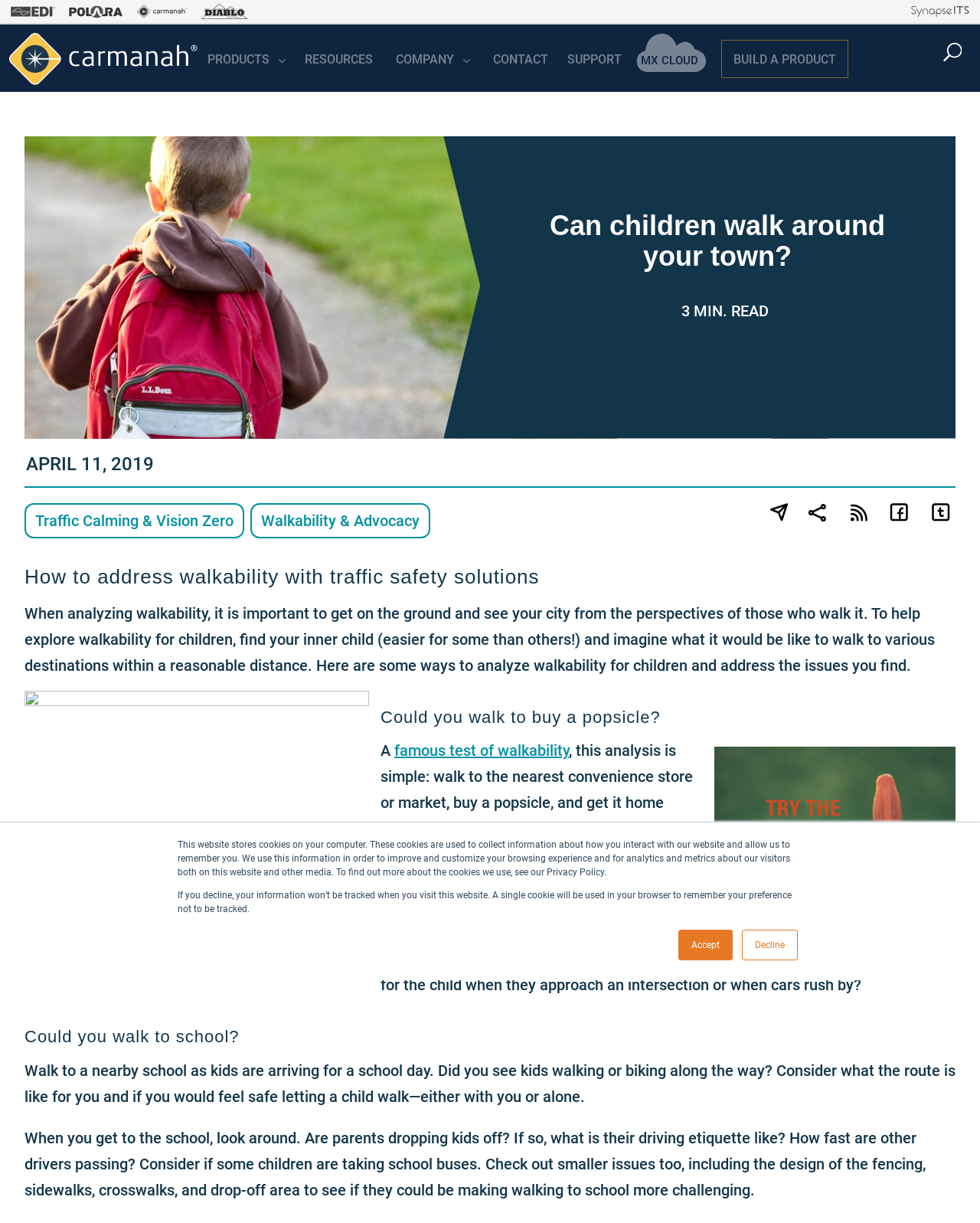Please answer the following question using a single word or phrase: 
What is the text of the first link in the footer?

Eberle Design Inc